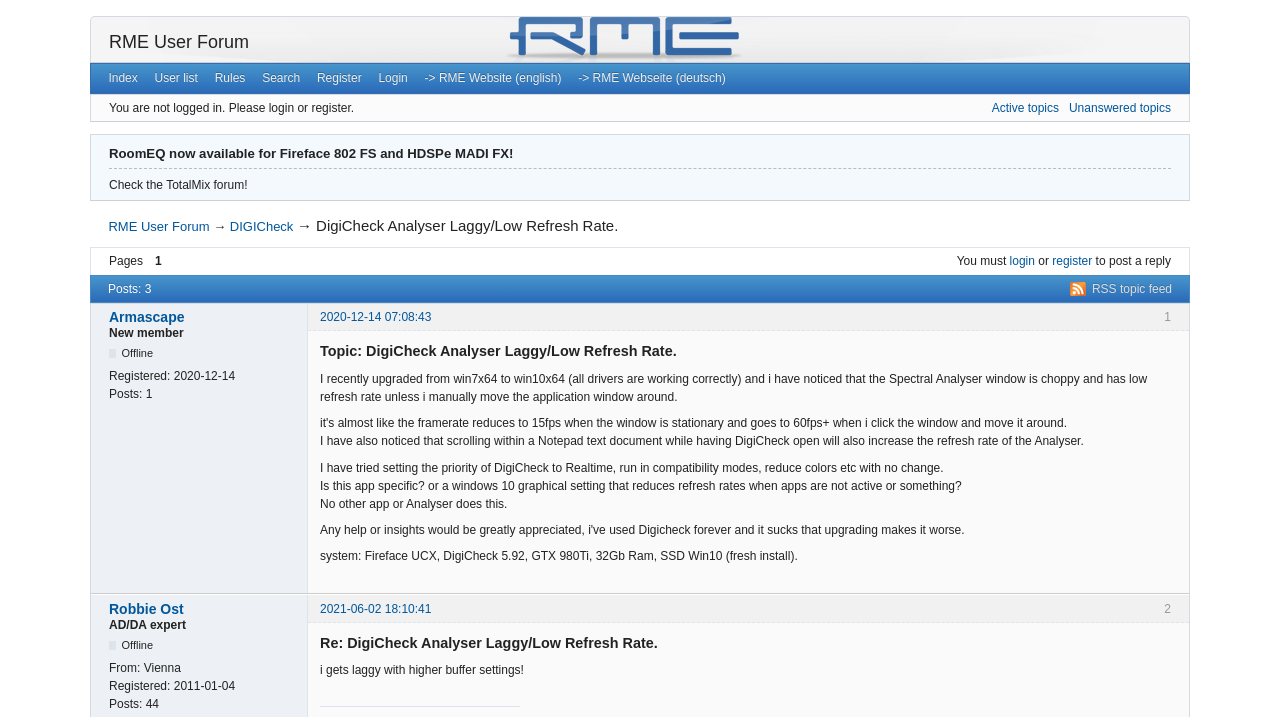Determine the bounding box for the UI element as described: "RME User Forum". The coordinates should be represented as four float numbers between 0 and 1, formatted as [left, top, right, bottom].

[0.085, 0.306, 0.164, 0.327]